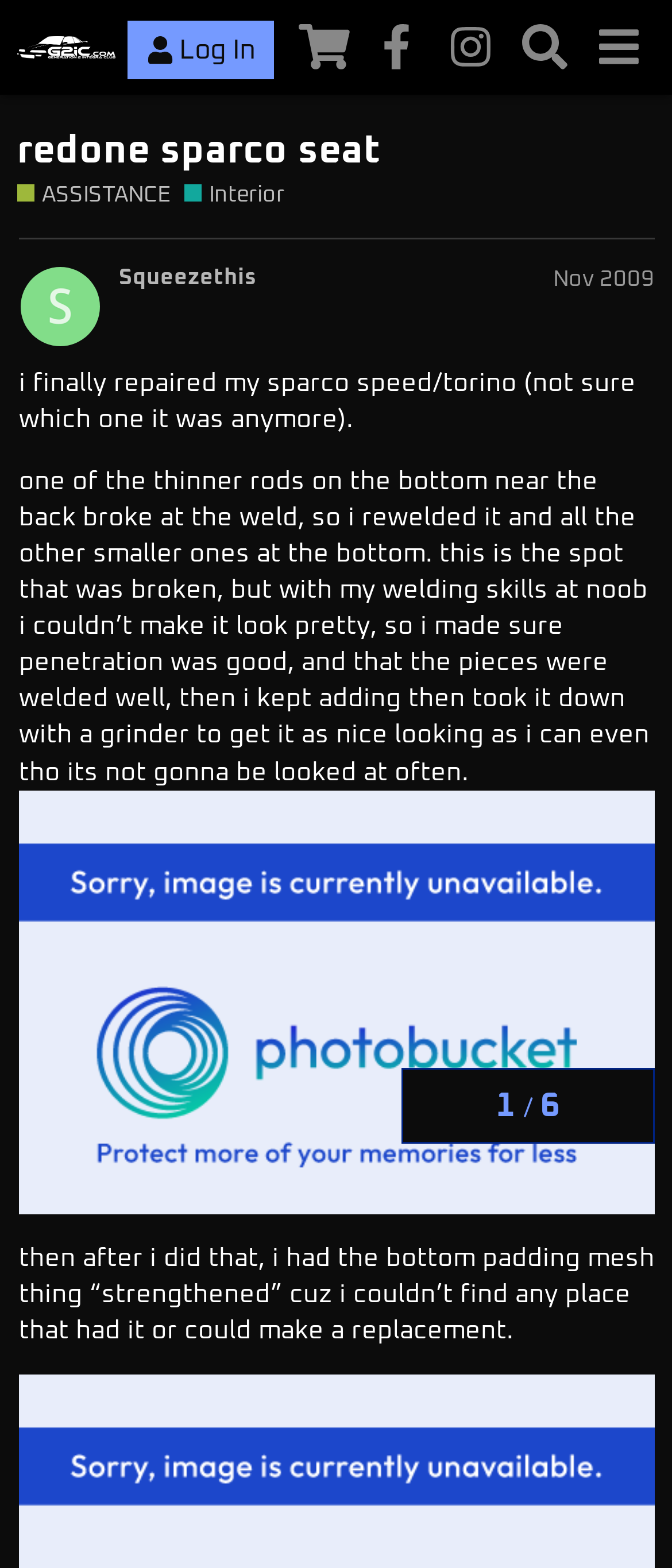Please specify the bounding box coordinates of the clickable section necessary to execute the following command: "Go to the ASSISTANCE section".

[0.026, 0.115, 0.255, 0.135]